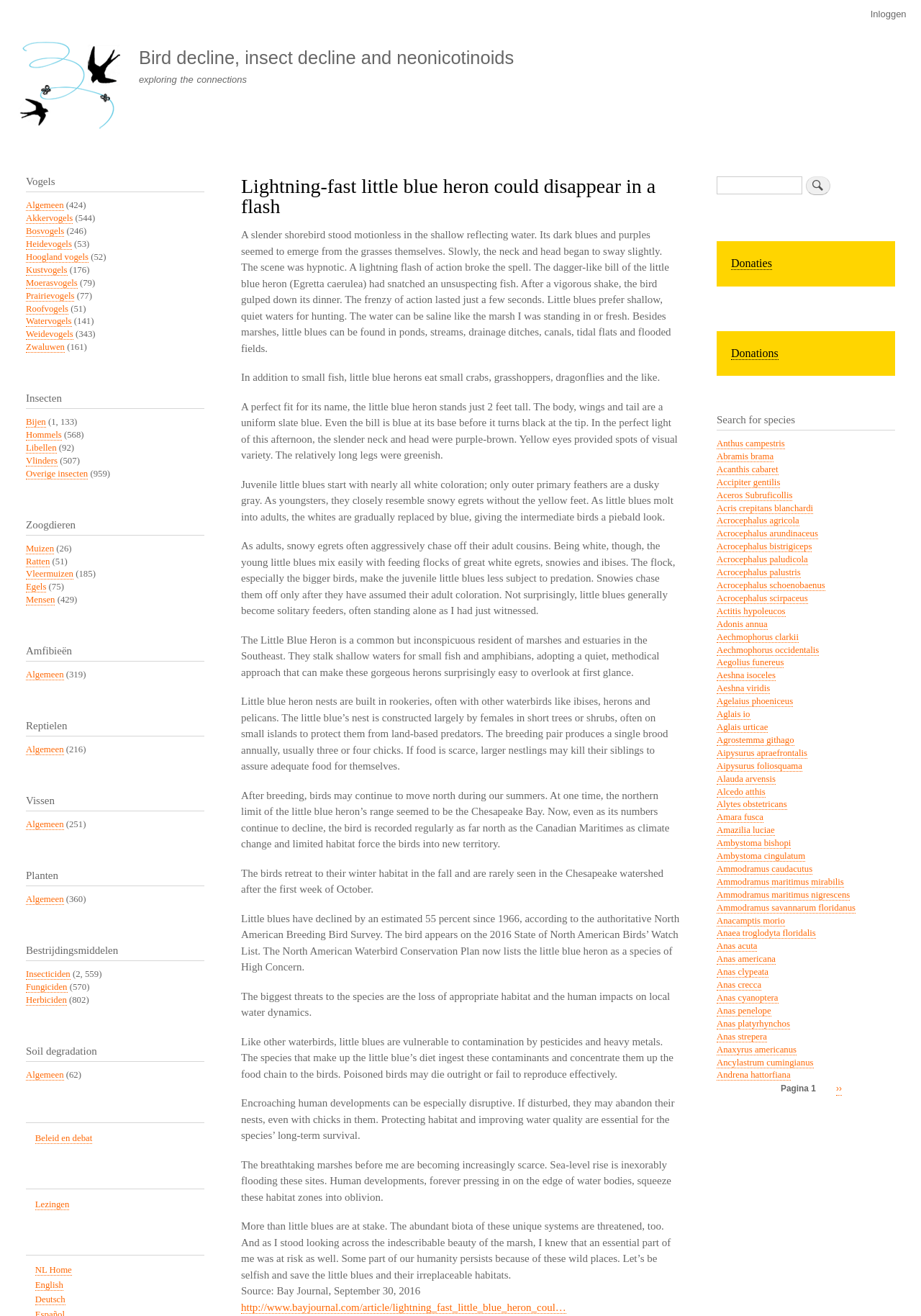Determine the bounding box coordinates for the HTML element described here: "Ammodramus maritimus mirabilis".

[0.778, 0.666, 0.916, 0.674]